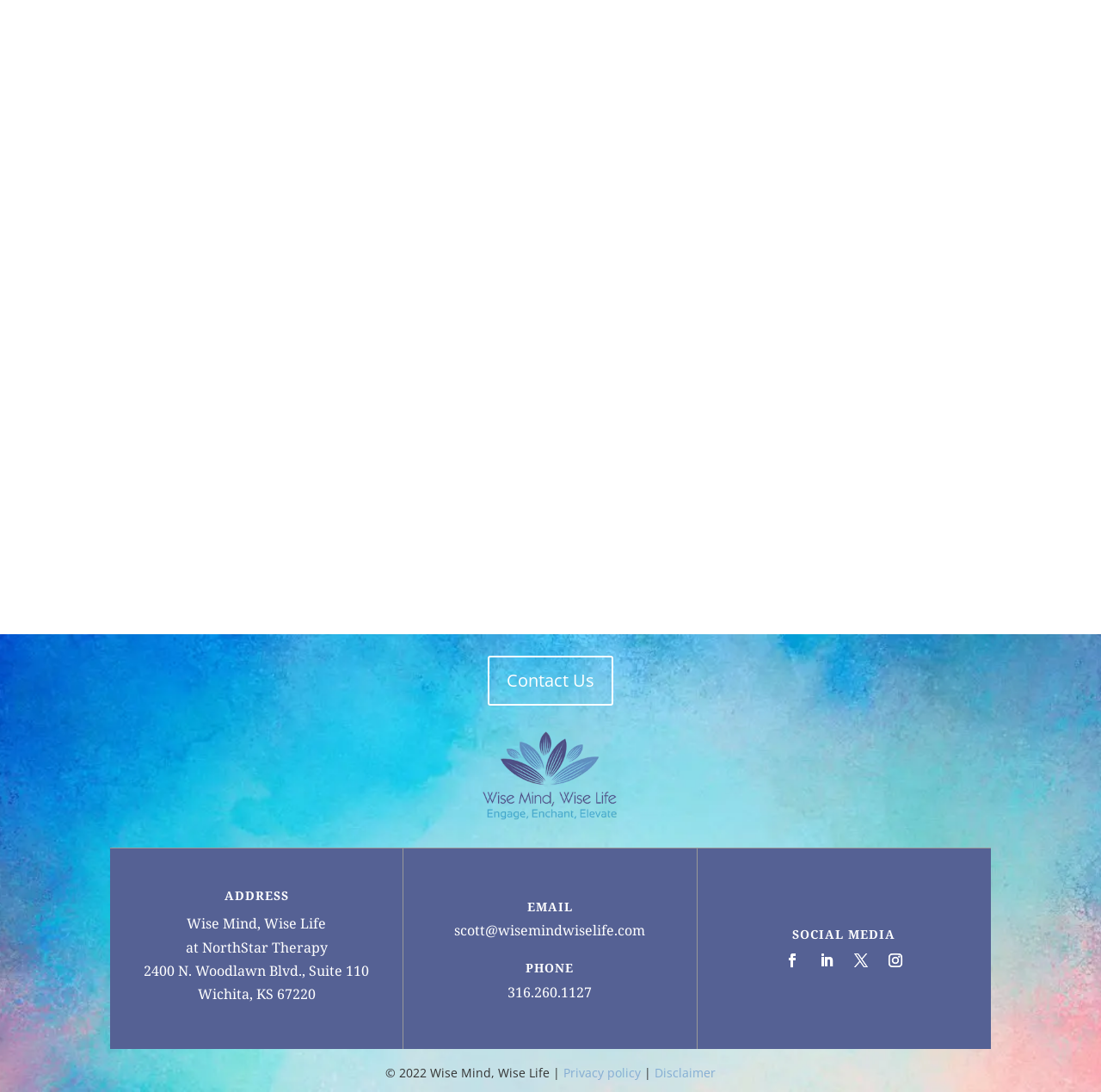Identify the bounding box coordinates of the region that should be clicked to execute the following instruction: "Email Scott".

[0.413, 0.844, 0.586, 0.861]